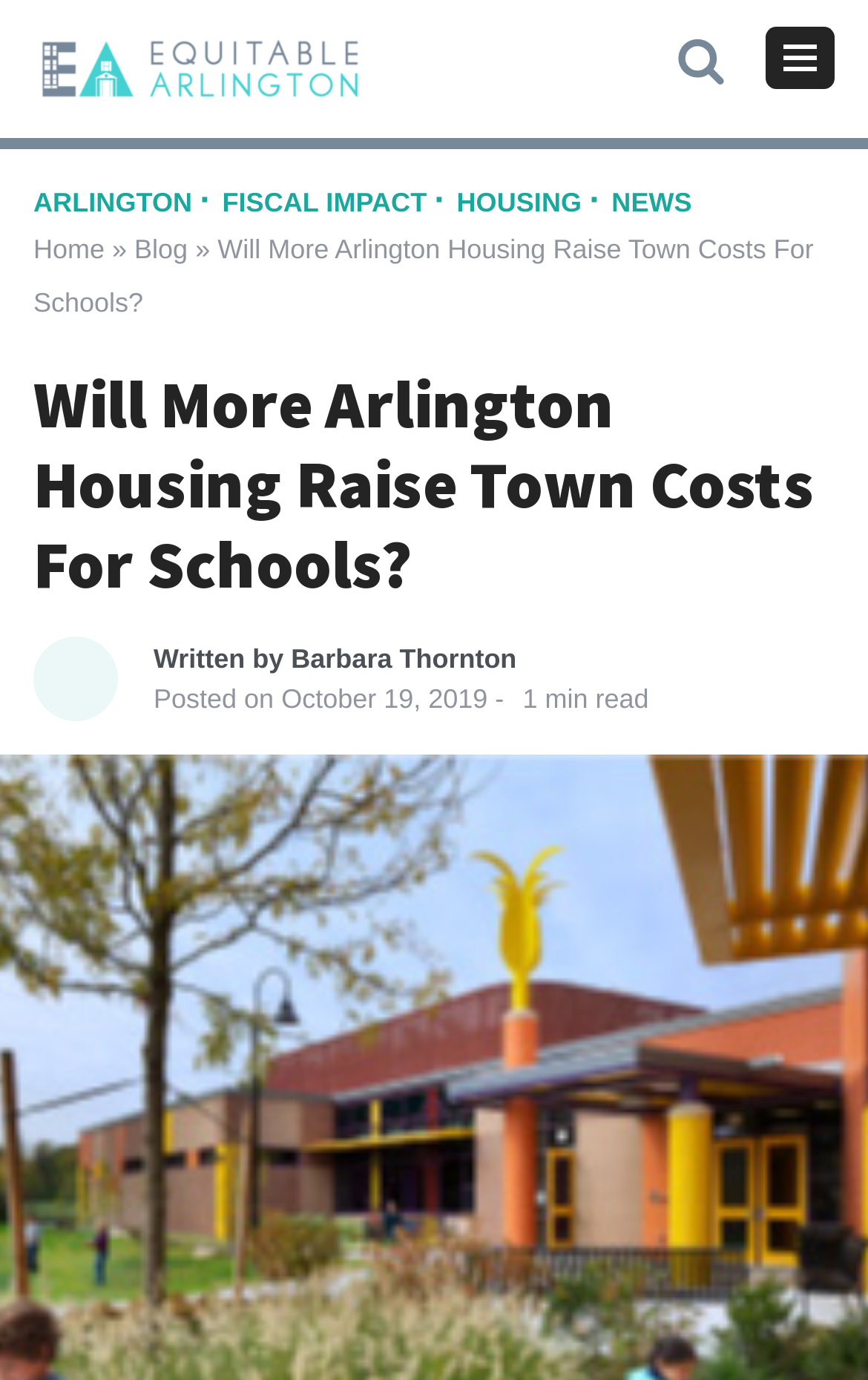Specify the bounding box coordinates of the area to click in order to execute this command: 'Click the navigation menu button'. The coordinates should consist of four float numbers ranging from 0 to 1, and should be formatted as [left, top, right, bottom].

[0.882, 0.019, 0.962, 0.064]